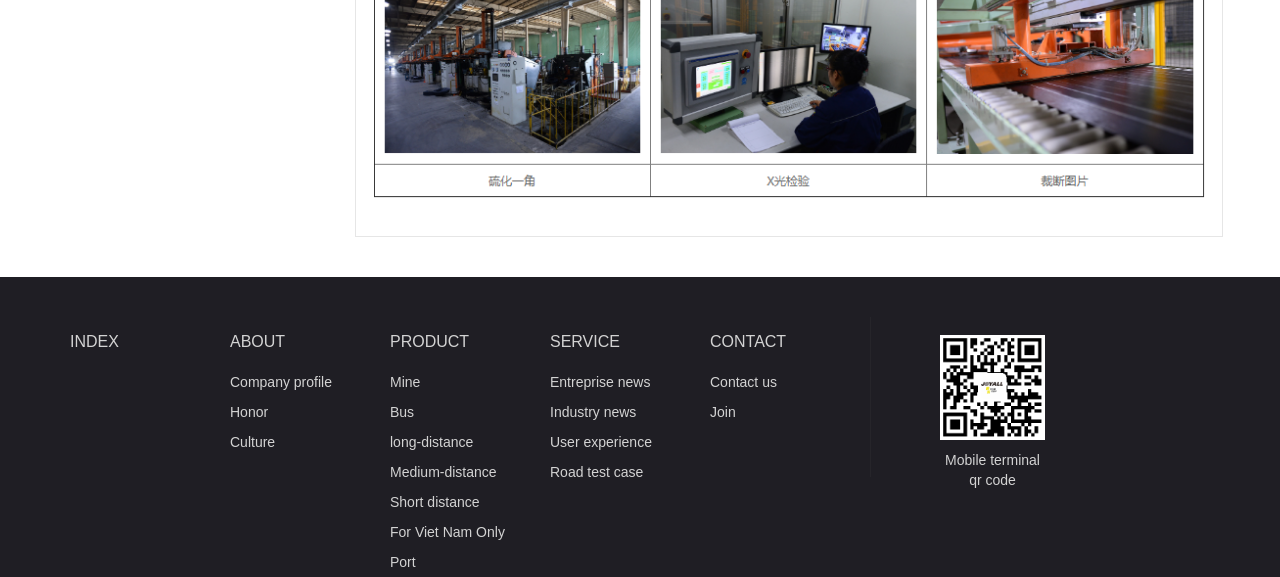Kindly provide the bounding box coordinates of the section you need to click on to fulfill the given instruction: "View Mine".

[0.305, 0.649, 0.328, 0.677]